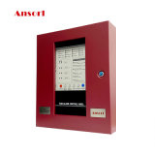What is the likely function of the blue button?
Answer with a single word or phrase by referring to the visual content.

Activate or deactivate features